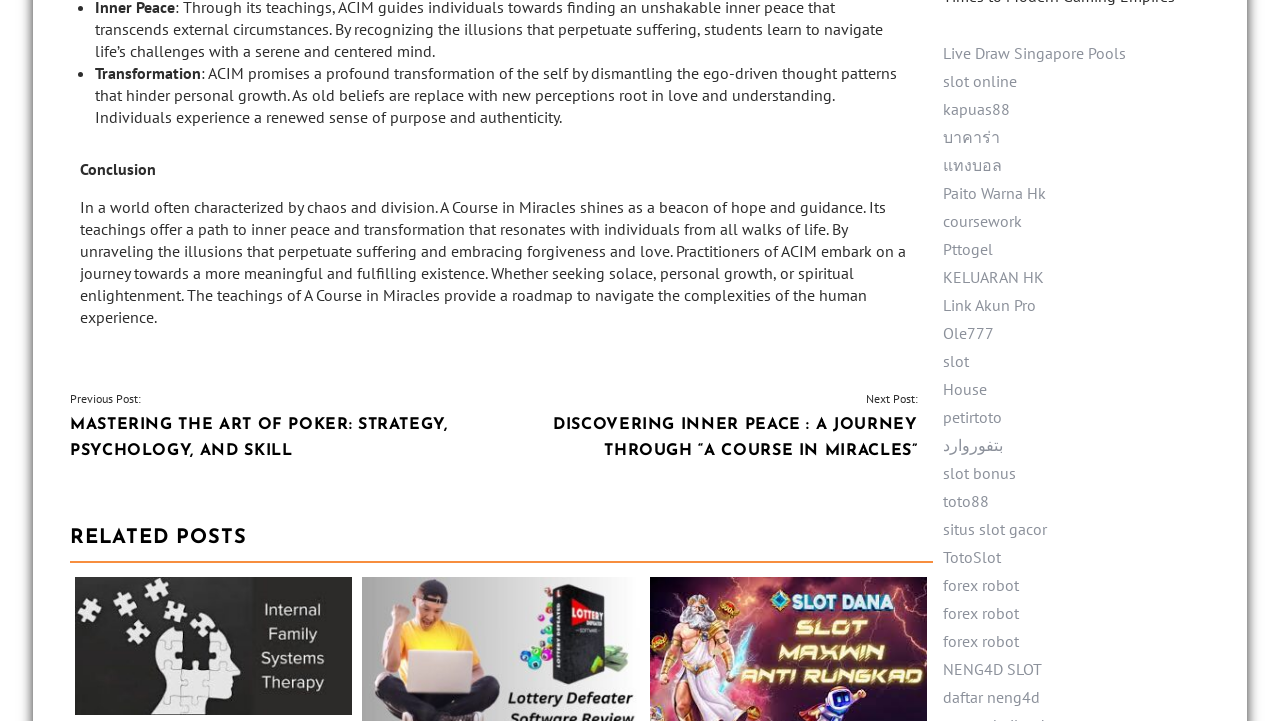Please predict the bounding box coordinates of the element's region where a click is necessary to complete the following instruction: "Click on 'slot online'". The coordinates should be represented by four float numbers between 0 and 1, i.e., [left, top, right, bottom].

[0.736, 0.098, 0.794, 0.126]